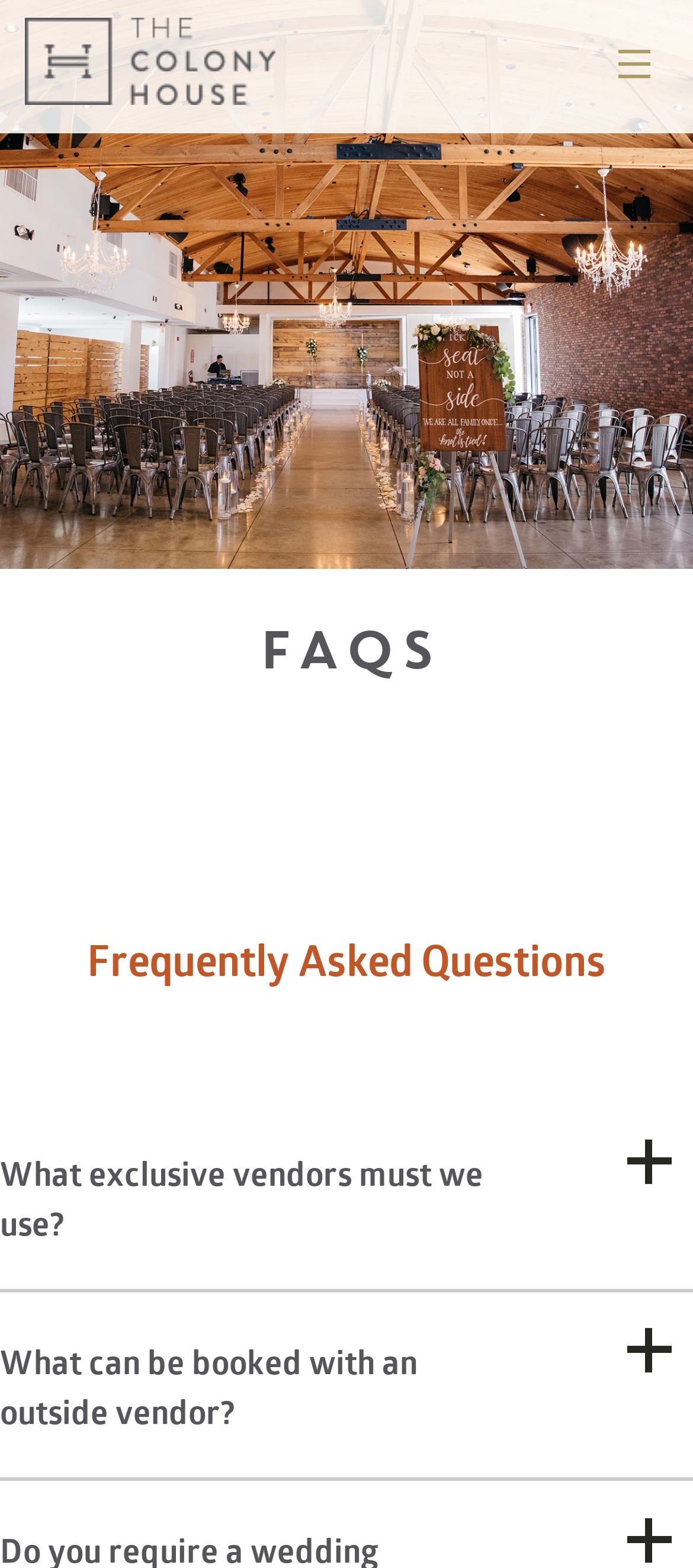Please determine the bounding box coordinates of the element's region to click for the following instruction: "View the 'Category:' section".

None